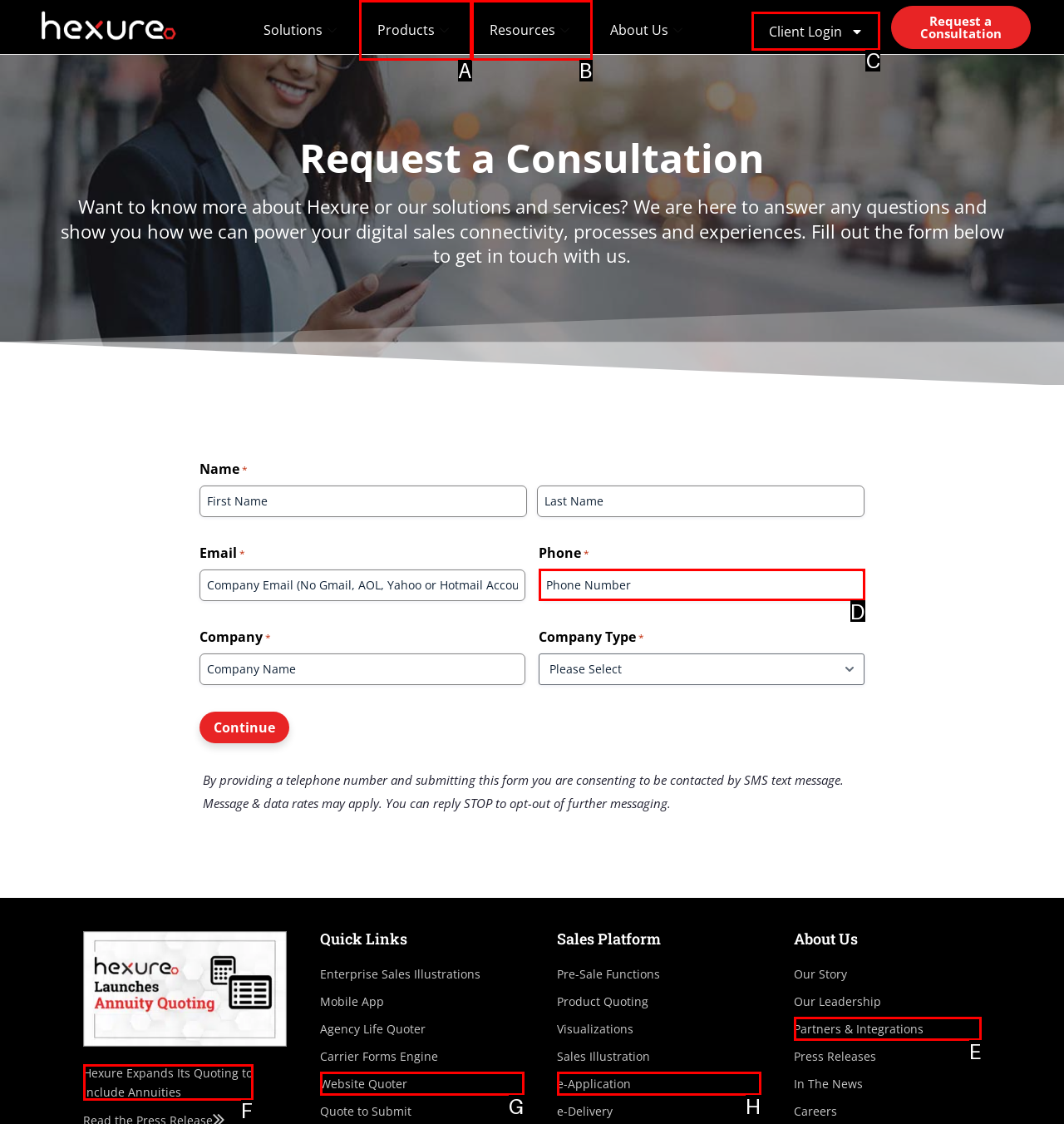Select the option that aligns with the description: e-Application
Respond with the letter of the correct choice from the given options.

H